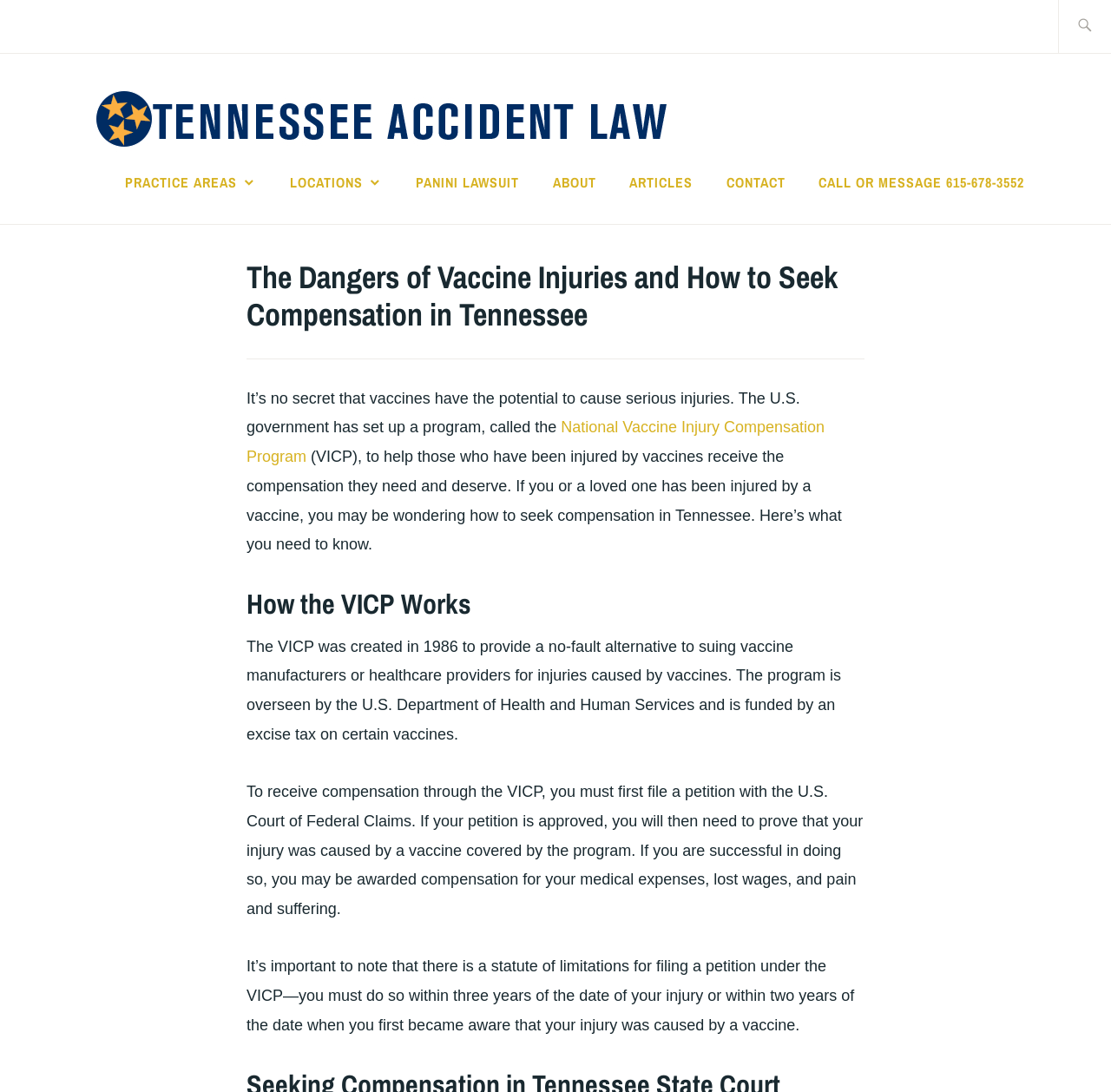Predict the bounding box of the UI element based on the description: "CONTACT". The coordinates should be four float numbers between 0 and 1, formatted as [left, top, right, bottom].

[0.654, 0.155, 0.707, 0.179]